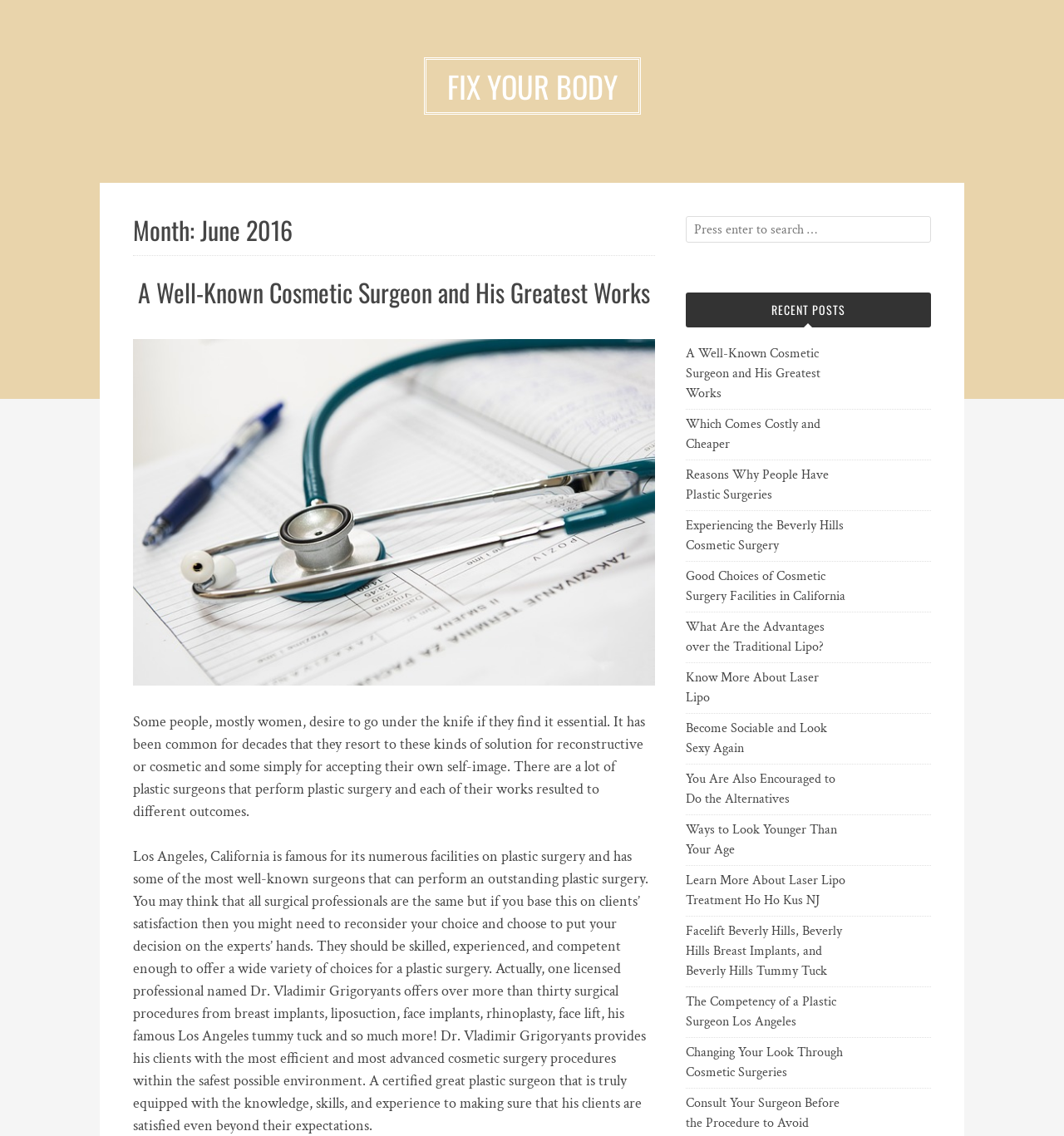Please identify the bounding box coordinates of the area I need to click to accomplish the following instruction: "View recent posts".

[0.644, 0.257, 0.875, 0.288]